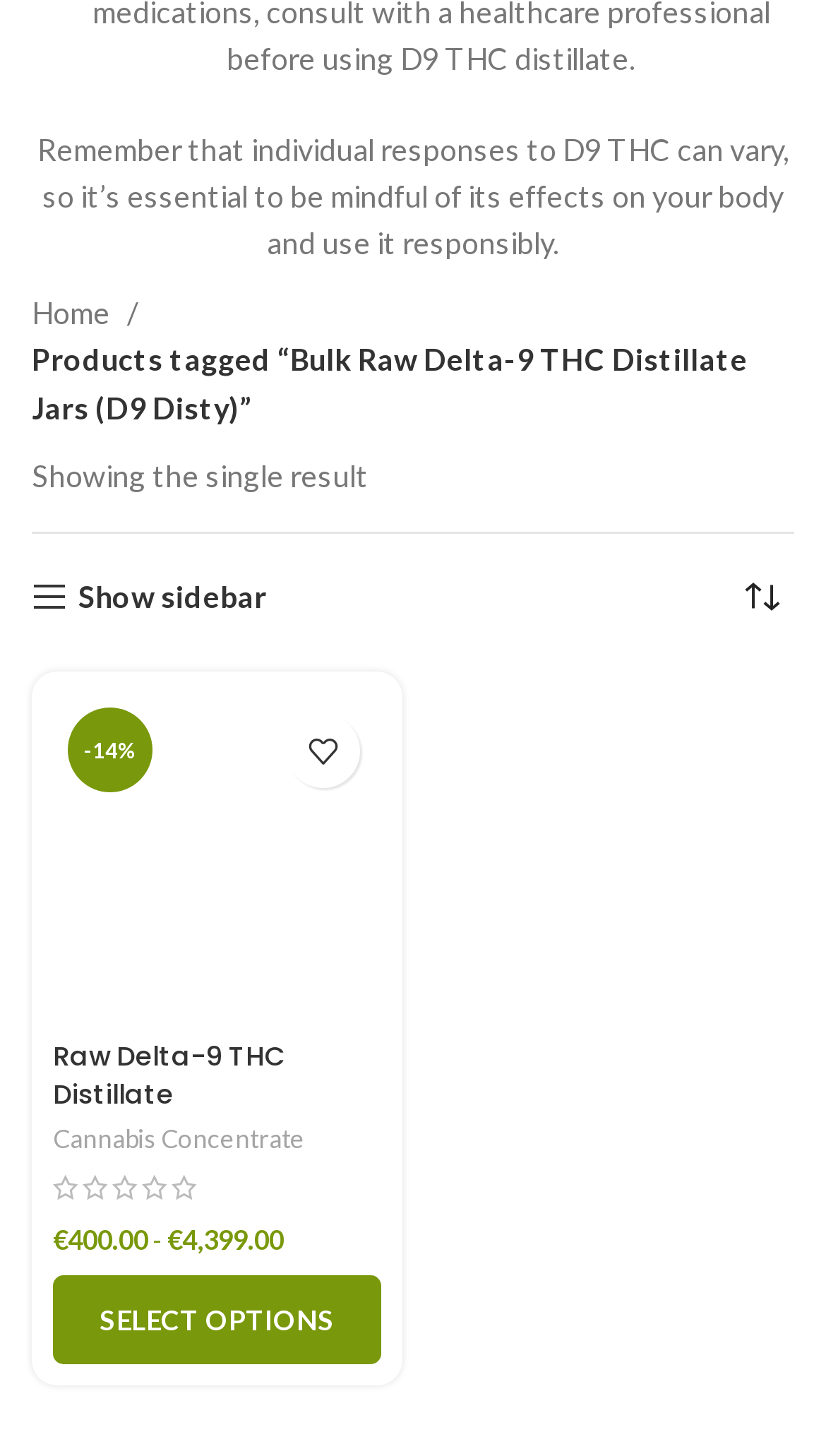Find and indicate the bounding box coordinates of the region you should select to follow the given instruction: "Search by keyword".

None